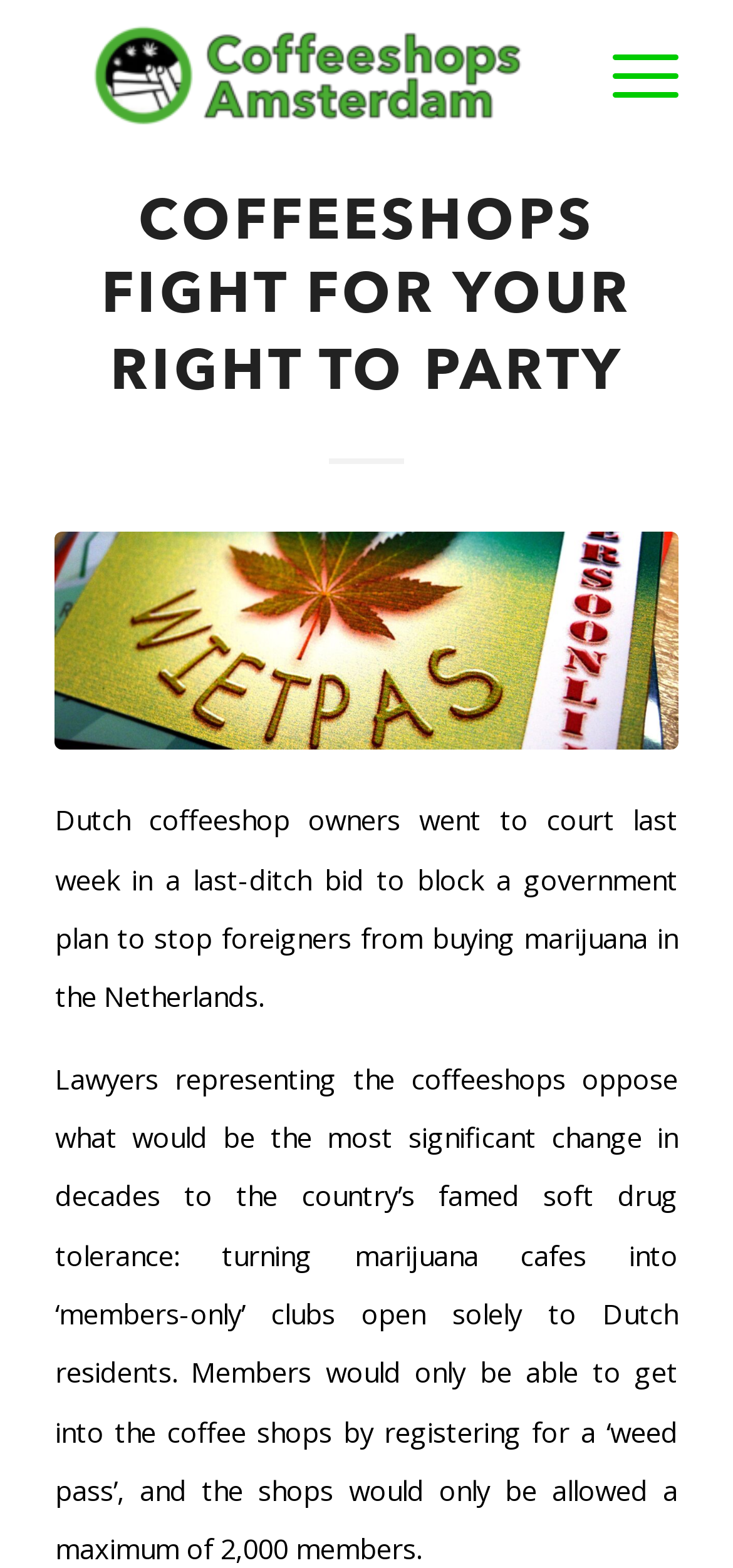Locate the bounding box coordinates of the UI element described by: "Limburg". Provide the coordinates as four float numbers between 0 and 1, formatted as [left, top, right, bottom].

[0.428, 0.577, 0.572, 0.601]